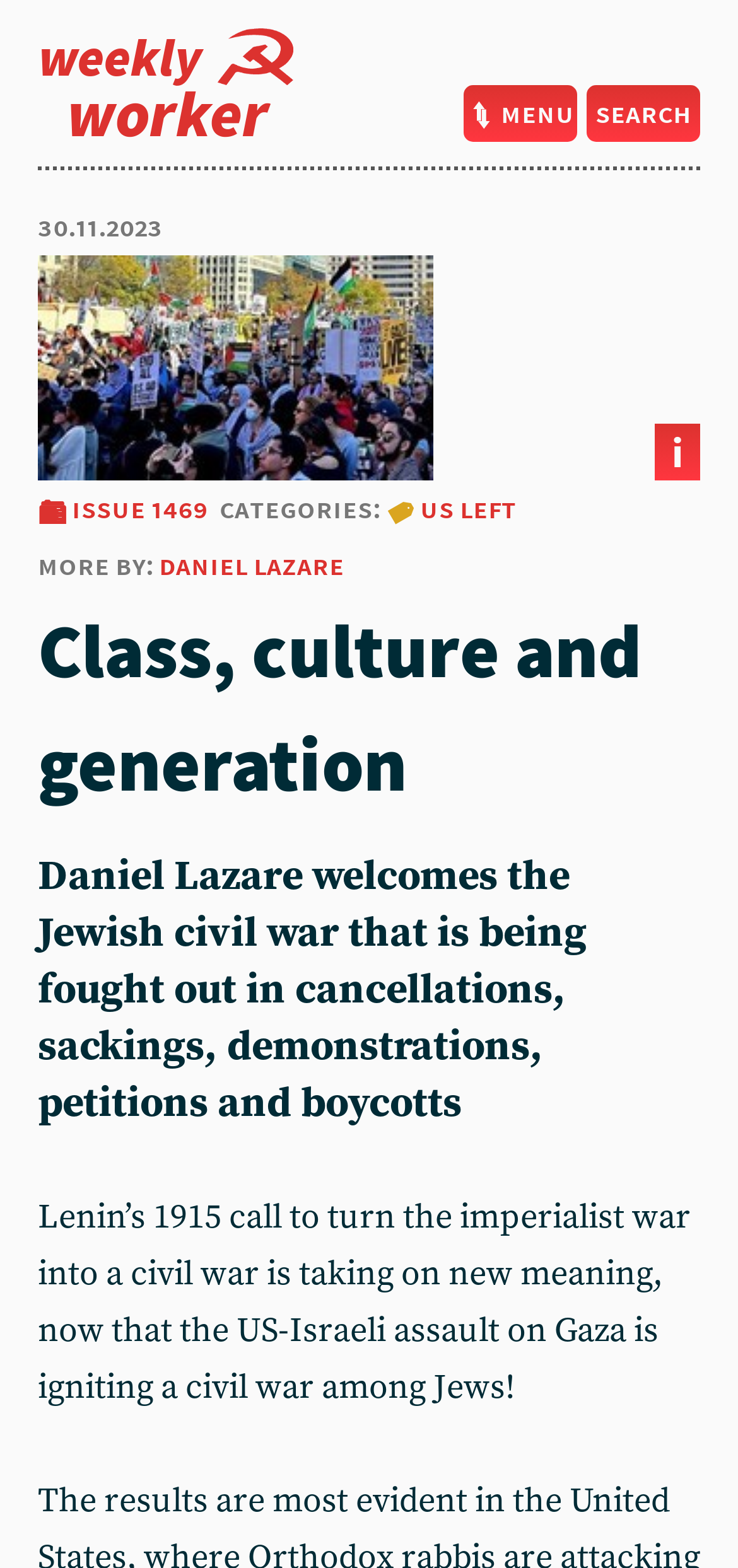Who is the author of the article?
Kindly give a detailed and elaborate answer to the question.

I found the author's name 'Daniel Lazare' on the webpage, which is located in a heading element with a bounding box of [0.051, 0.343, 0.467, 0.379].